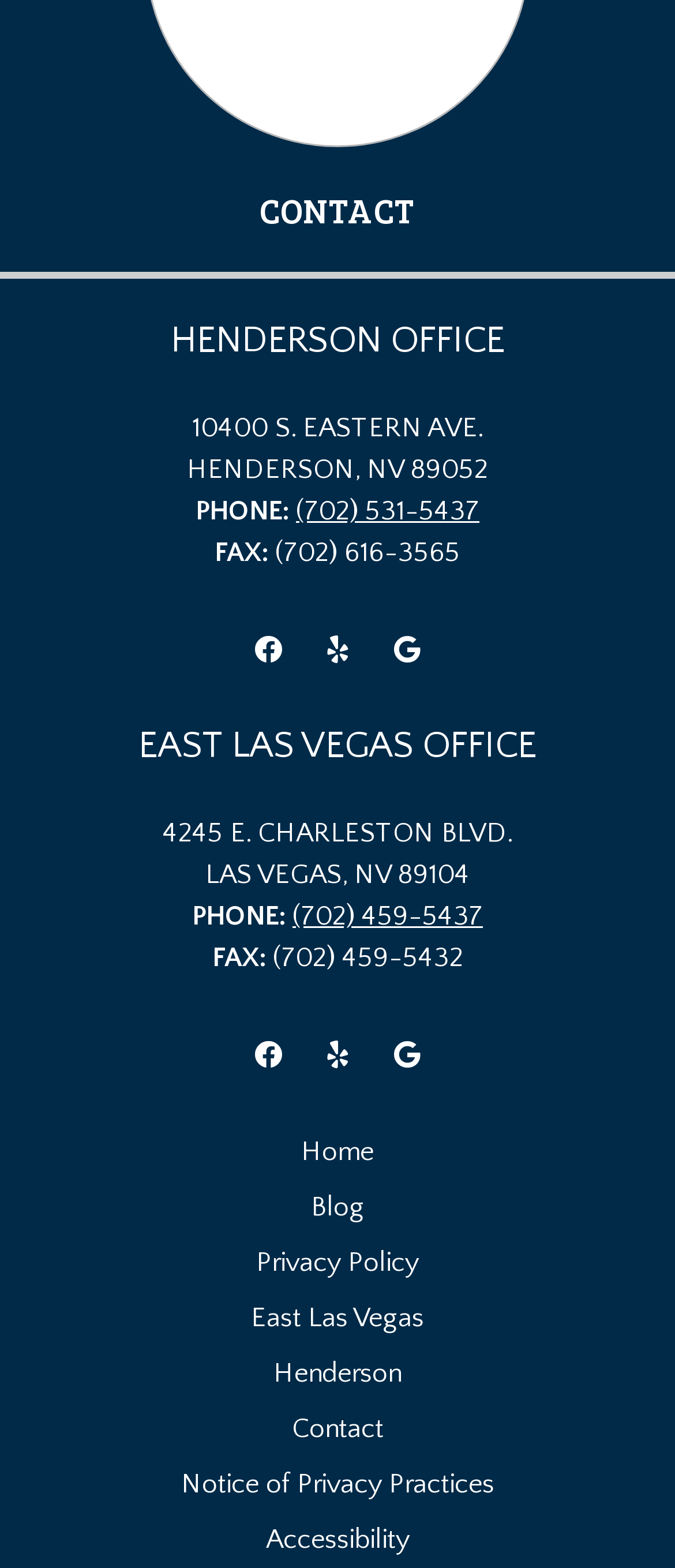Kindly determine the bounding box coordinates of the area that needs to be clicked to fulfill this instruction: "View Henderson office contact information".

[0.062, 0.204, 0.938, 0.233]